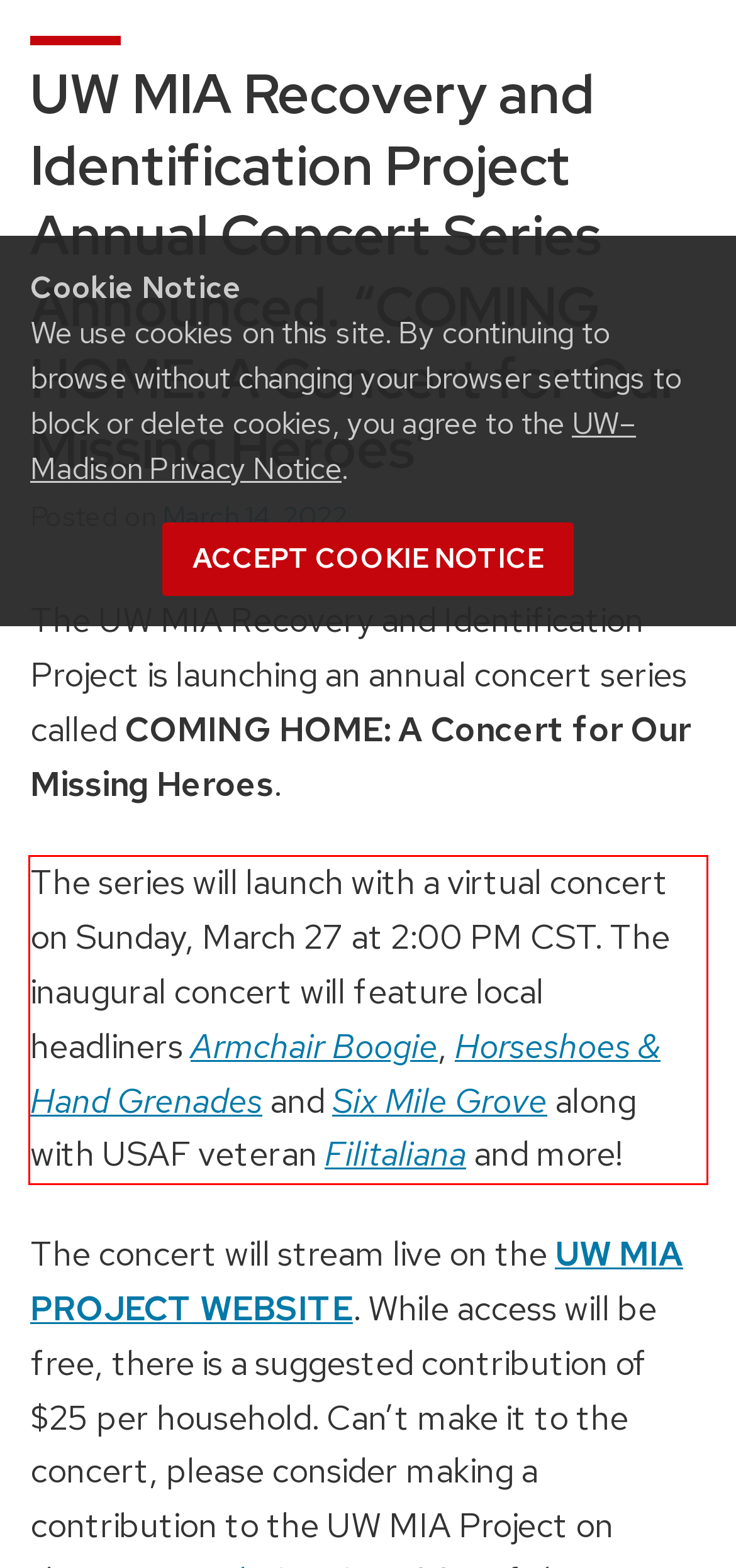Identify the text inside the red bounding box in the provided webpage screenshot and transcribe it.

The series will launch with a virtual concert on Sunday, March 27 at 2:00 PM CST. The inaugural concert will feature local headliners Armchair Boogie, Horseshoes & Hand Grenades and Six Mile Grove along with USAF veteran Filitaliana and more!